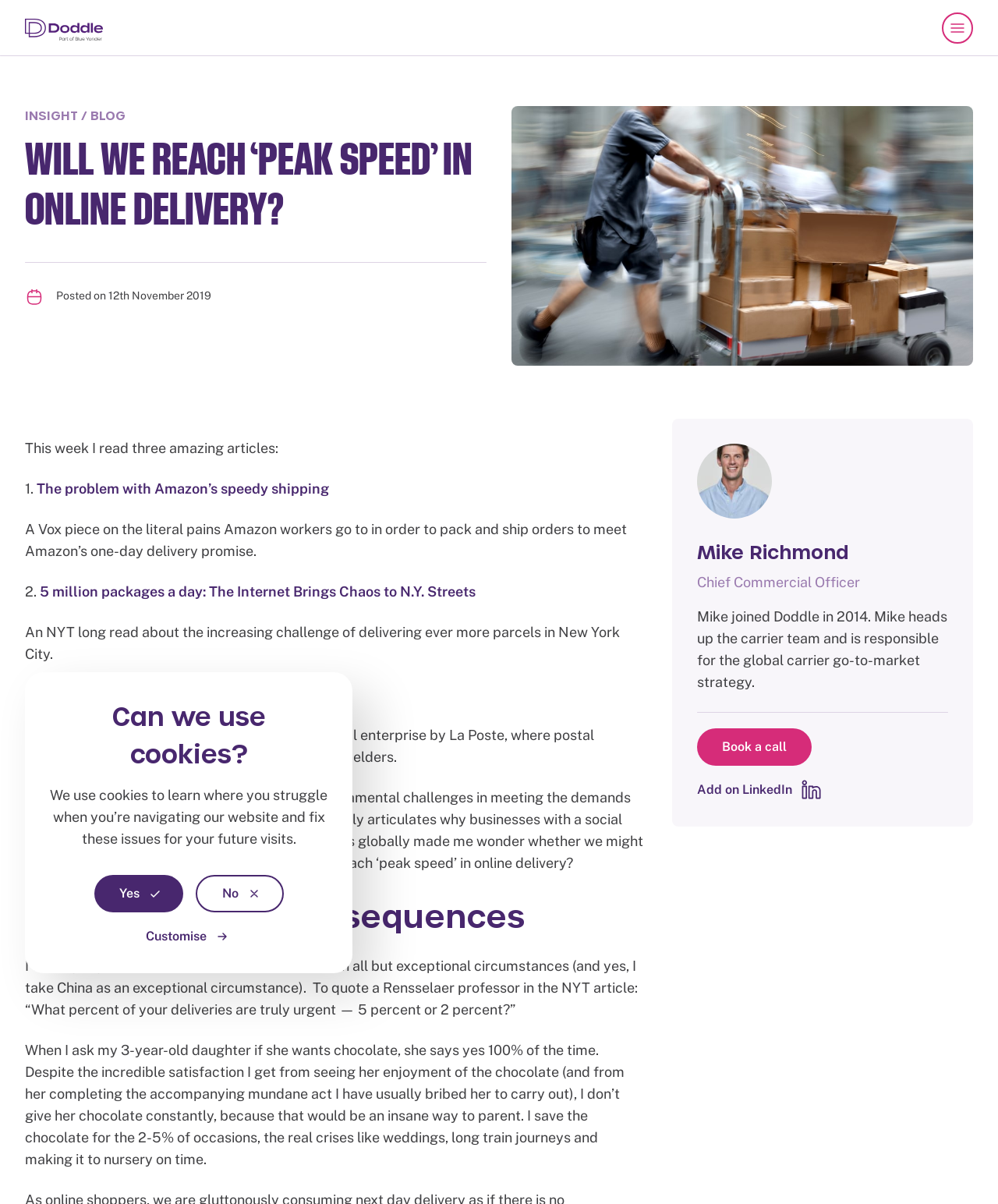What is the theme of the second article mentioned?
Please answer the question with a detailed response using the information from the screenshot.

The theme of the second article can be inferred from the title '5 million packages a day: The Internet Brings Chaos to N.Y. Streets' and the description 'An NYT long read about the increasing challenge of delivering ever more parcels in New York City.'